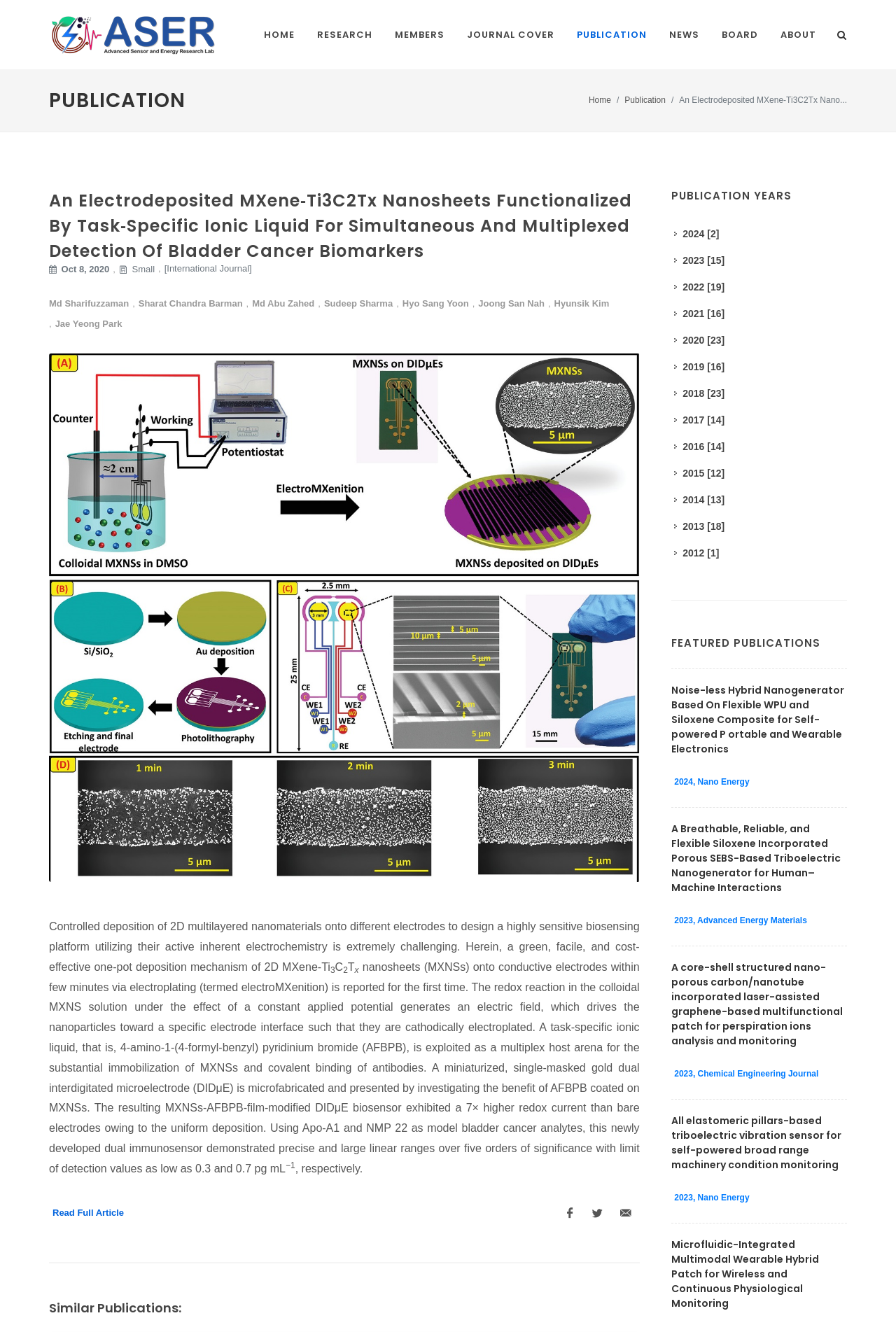Answer the question using only a single word or phrase: 
What is the type of the publication?

International Journal